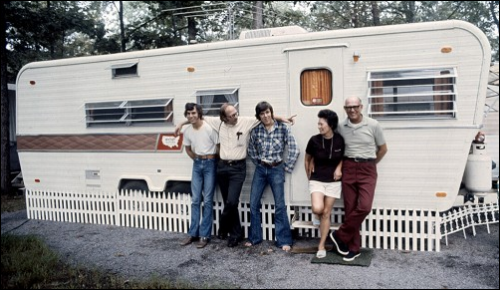Offer a meticulous description of the image.

The image captures a nostalgic moment in front of a travel trailer, where five individuals stand together, showcasing a blend of camaraderie and leisure. The trailer, with its classic design featuring a warm wood panel accent, evokes a sense of vintage charm. The group appears relaxed and happy; they are positioned in a casual line, each displaying their unique style. 

To the left, one person wears a light shirt and jeans, appearing jovial, while another, dressed in a plaid shirt, playfully points to one of the others. The woman in the group, wearing shorts, stands confidently among them. Completing the line is an individual in glasses and a collared shirt, hinting at a structured appearance amidst the laid-back vibe. 

Behind them, the natural scenery is subtly framed, adding to the warmth of the moment, with soft trees and greenery providing a serene backdrop. This photograph not only illustrates a gathering of friends or family but also captures the simple joys of life, perhaps during a summer getaway. The caption references the idyllic time spent together, recalling fond memories linked to the travel trailer purchased for stays at Wil-Vera Village on Kentucky Lake, emphasizing how close-knit the group is.